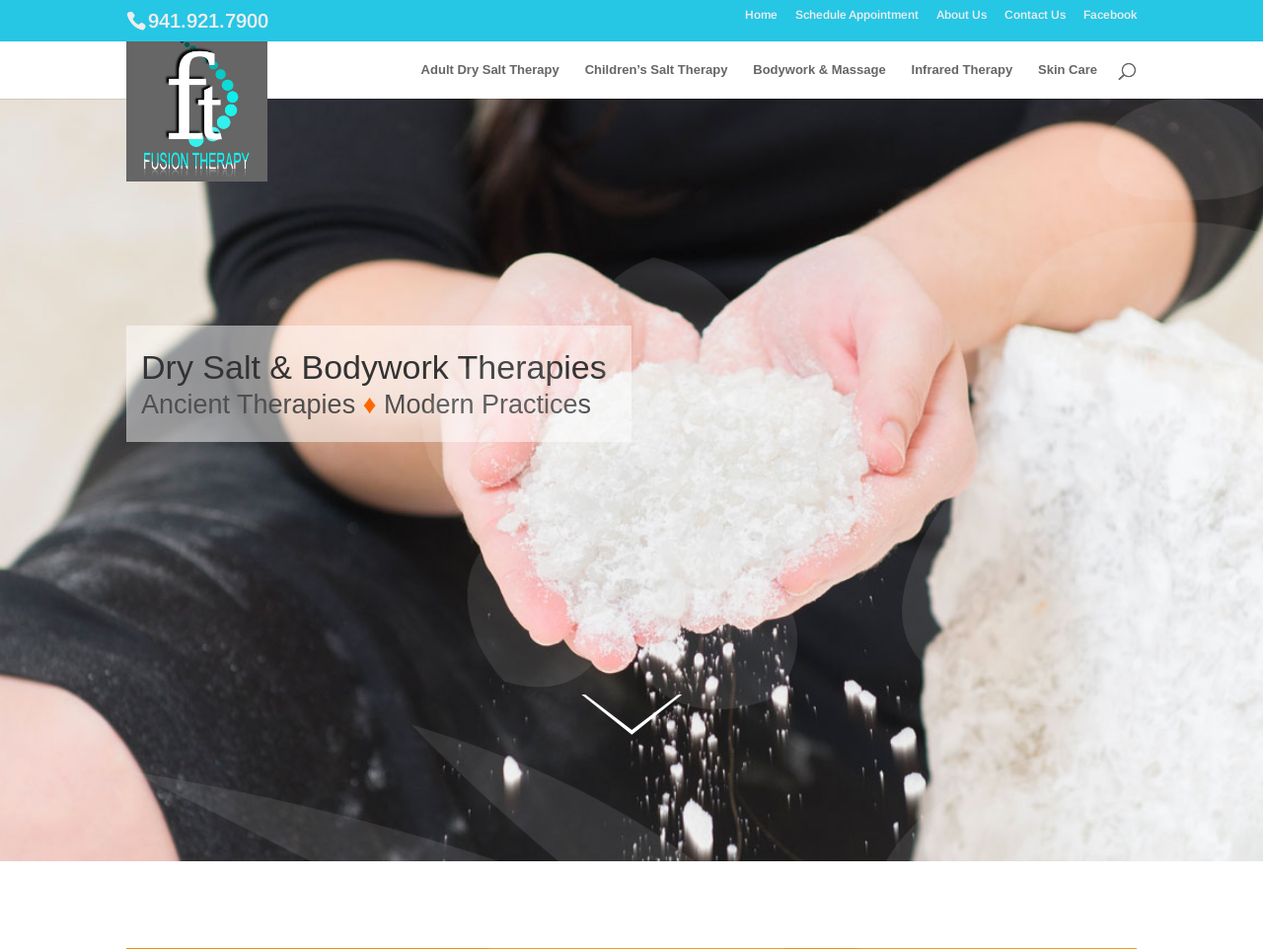Identify the bounding box of the UI component described as: "Adult Dry Salt Therapy".

[0.333, 0.067, 0.443, 0.104]